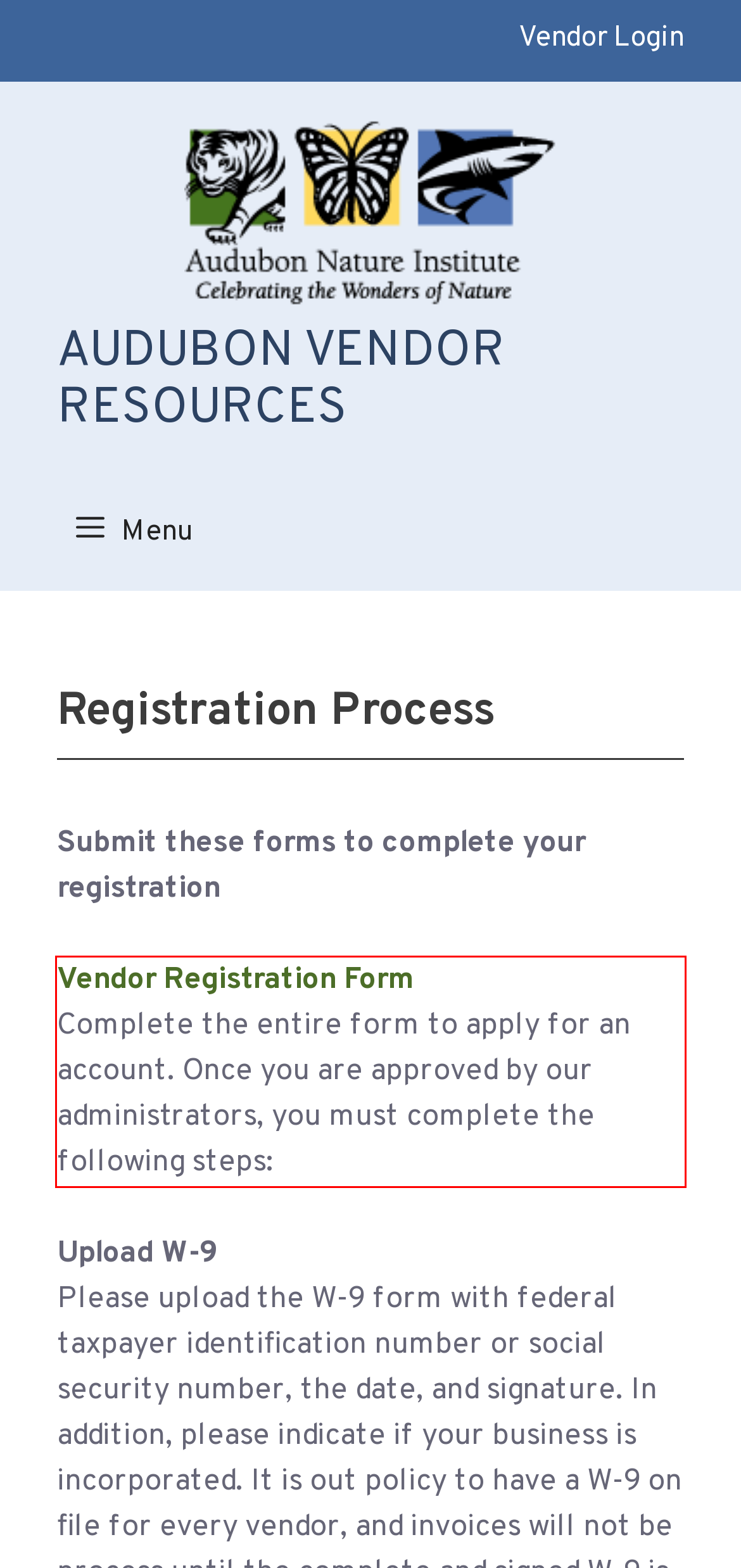Please perform OCR on the text content within the red bounding box that is highlighted in the provided webpage screenshot.

Vendor Registration Form Complete the entire form to apply for an account. Once you are approved by our administrators, you must complete the following steps: